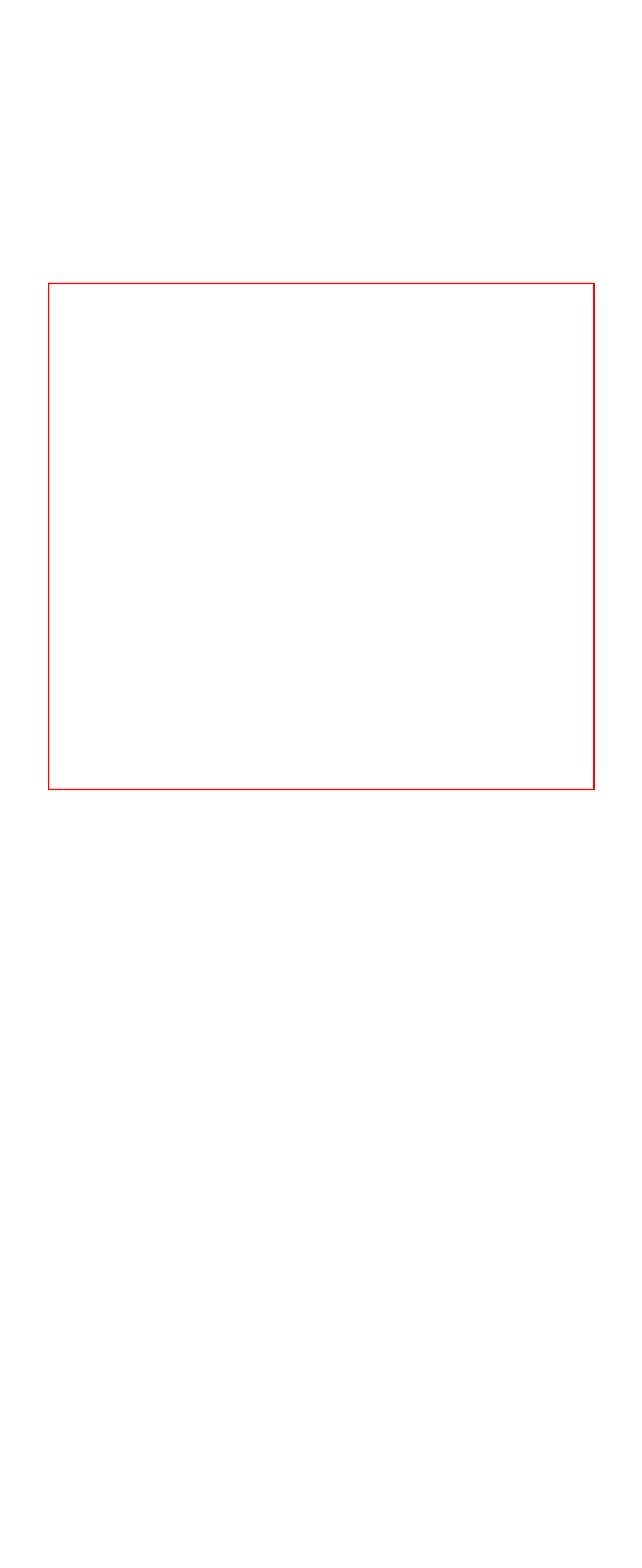Given a screenshot of a webpage containing a red rectangle bounding box, extract and provide the text content found within the red bounding box.

A: The future of Agile OKRs is likely to involve further integration with emerging practices and technologies. This may include leveraging artificial intelligence for data-driven insights, integrating OKRs with other frameworks like Scrum, or exploring new ways to measure and track progress.